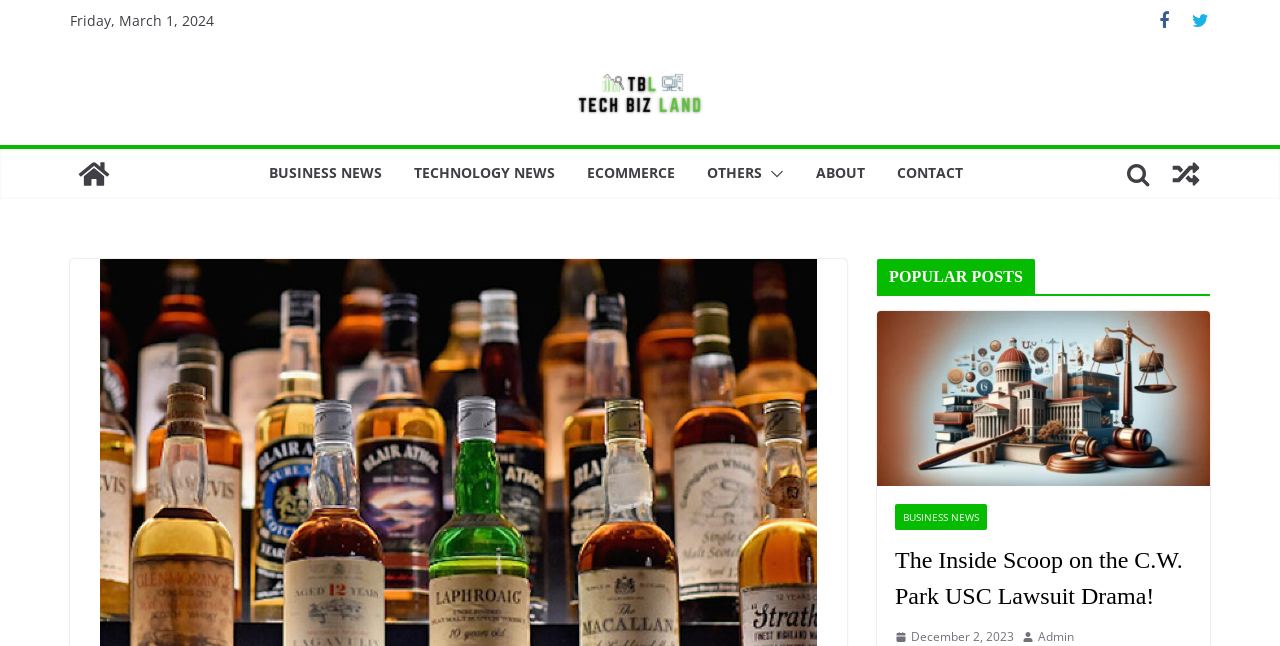Please indicate the bounding box coordinates of the element's region to be clicked to achieve the instruction: "Go to ABOUT page". Provide the coordinates as four float numbers between 0 and 1, i.e., [left, top, right, bottom].

[0.638, 0.246, 0.676, 0.293]